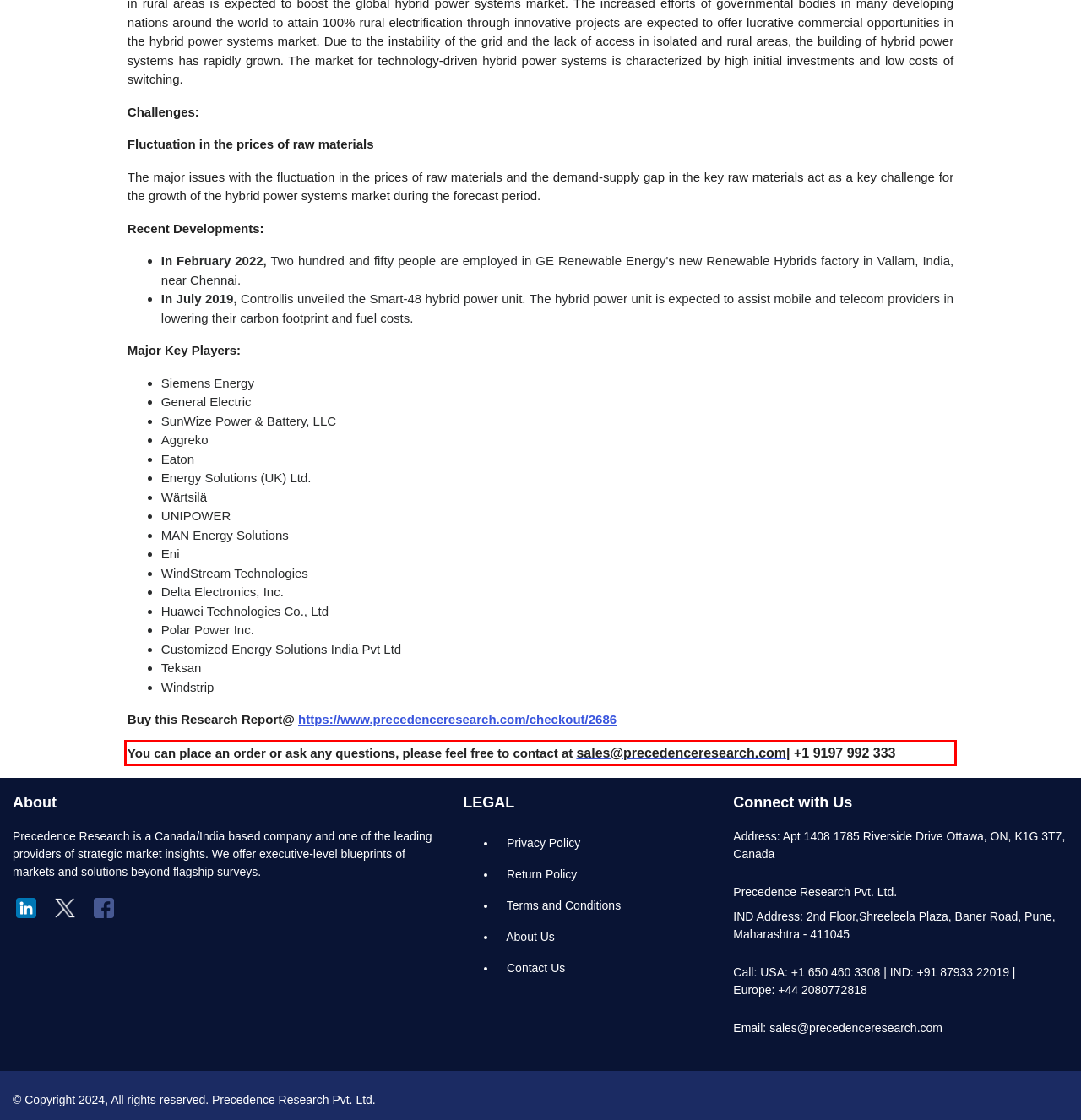From the given screenshot of a webpage, identify the red bounding box and extract the text content within it.

You can place an order or ask any questions, please feel free to contact at sales@precedenceresearch.com| +1 9197 992 333